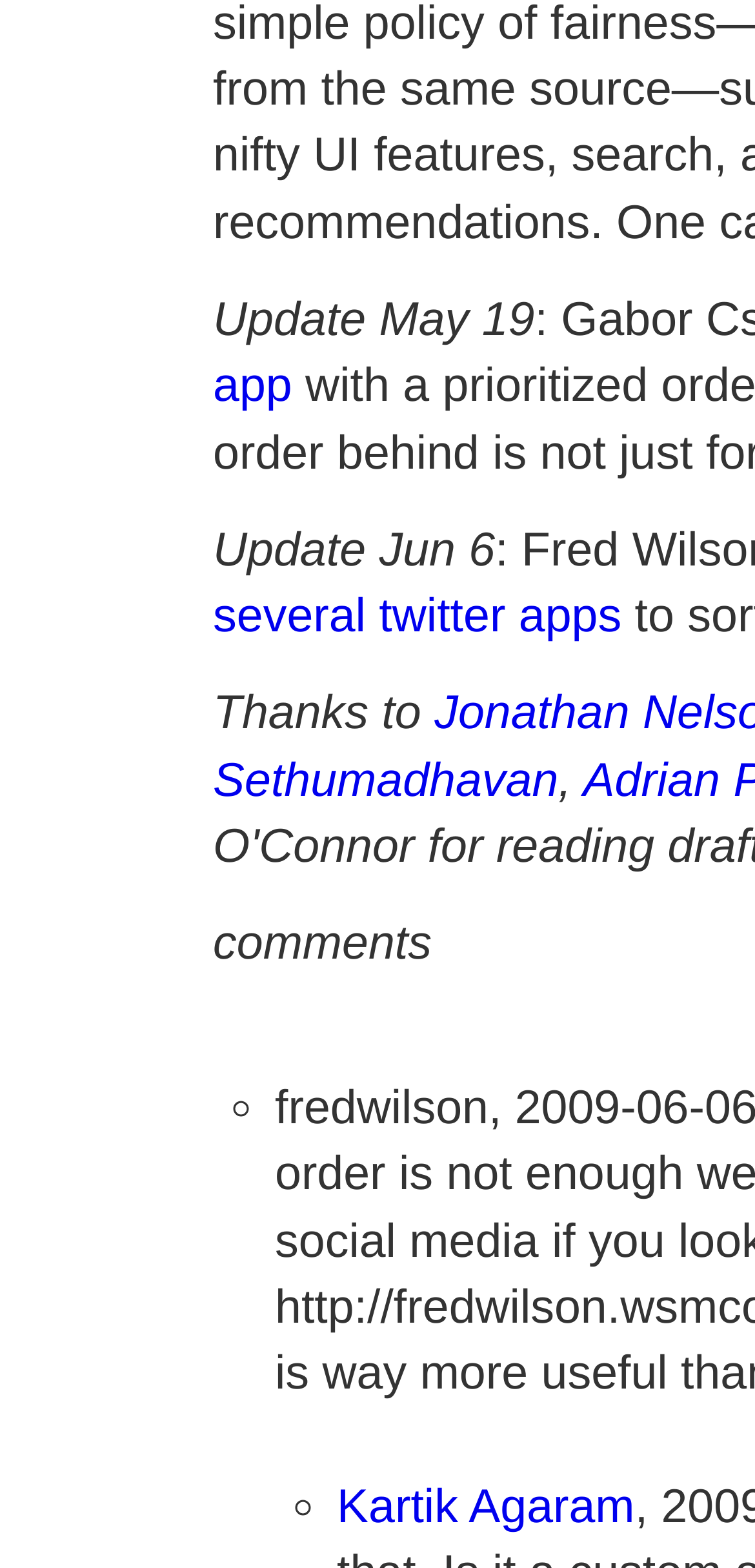What is the date of the first update?
Please provide a full and detailed response to the question.

The first update date can be found in the StaticText element 'Update May 19' with bounding box coordinates [0.282, 0.188, 0.708, 0.221]. This element is located near the top of the webpage, indicating that it is one of the first pieces of information presented to the user.